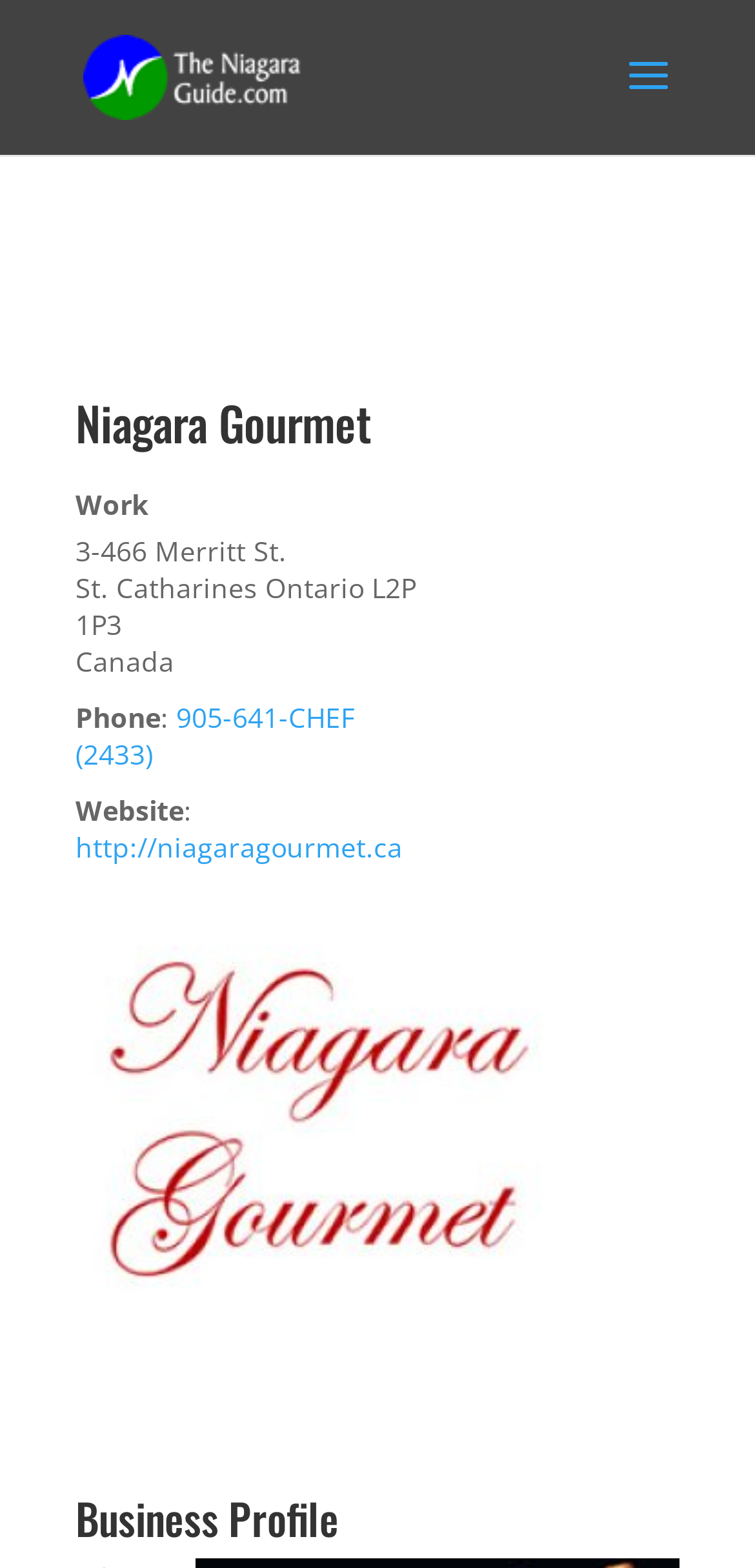Reply to the question with a single word or phrase:
What is the phone number of the business?

905-641-CHEF (2433)